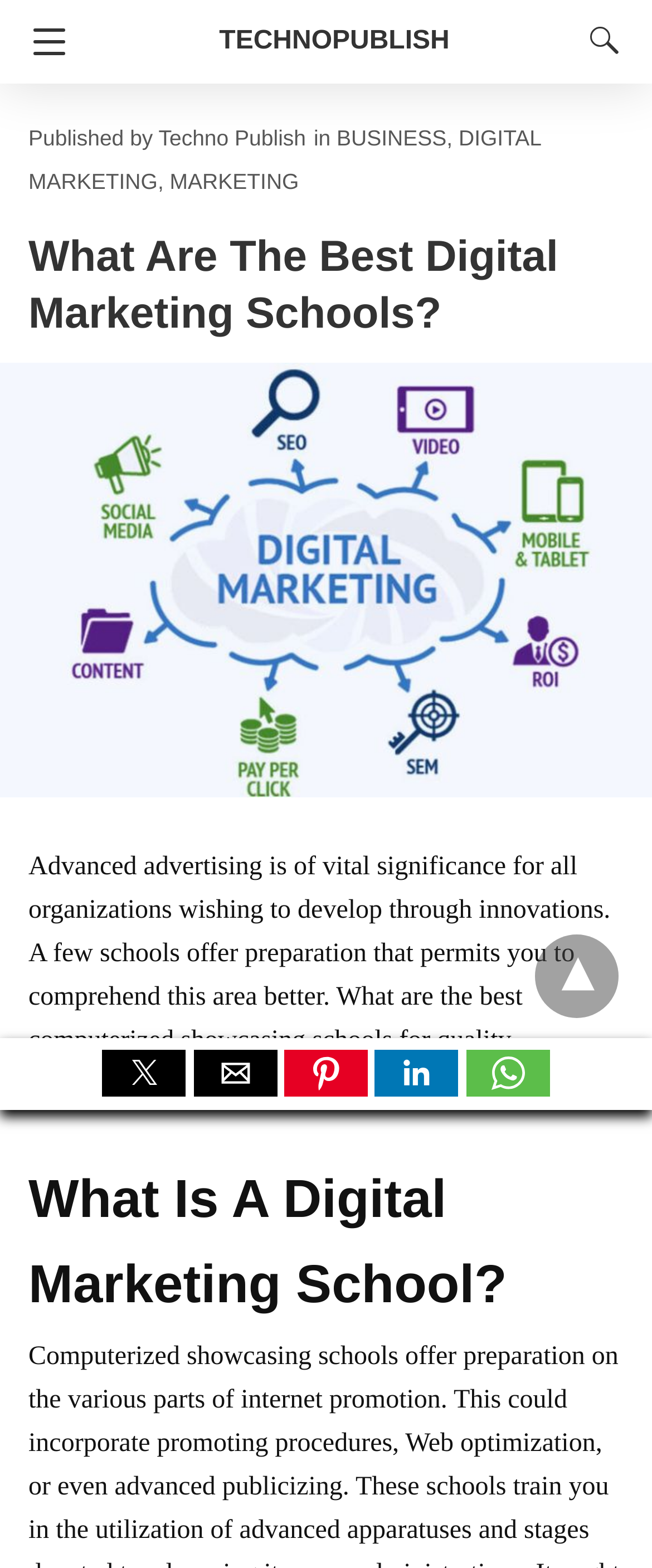Determine the bounding box coordinates of the element that should be clicked to execute the following command: "Search for digital marketing".

[0.869, 0.012, 0.962, 0.039]